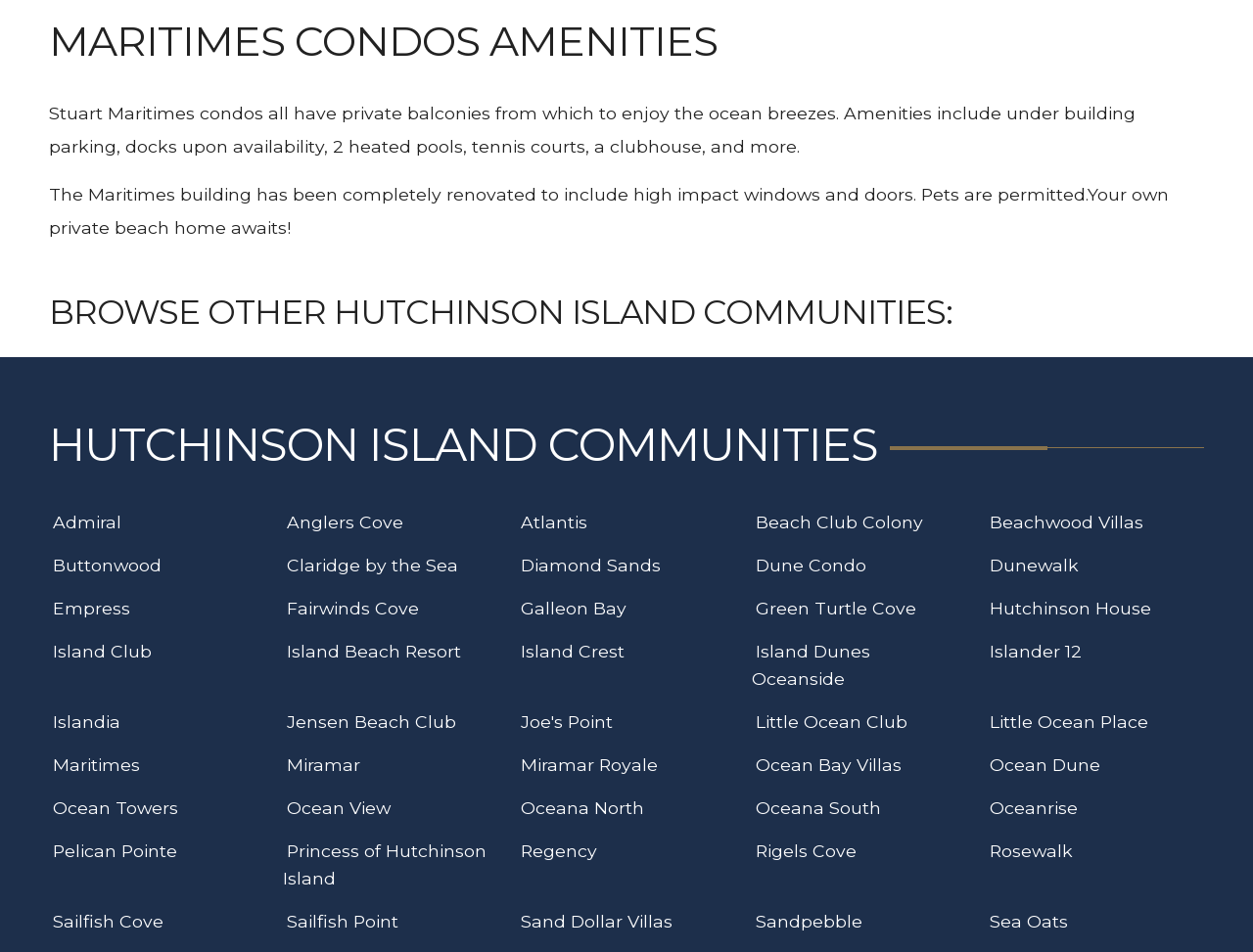Please examine the image and answer the question with a detailed explanation:
How many communities are listed under Hutchinson Island Communities?

By counting the number of links under the heading 'HUTCHINSON ISLAND COMMUNITIES', we can see that there are 30 communities listed.